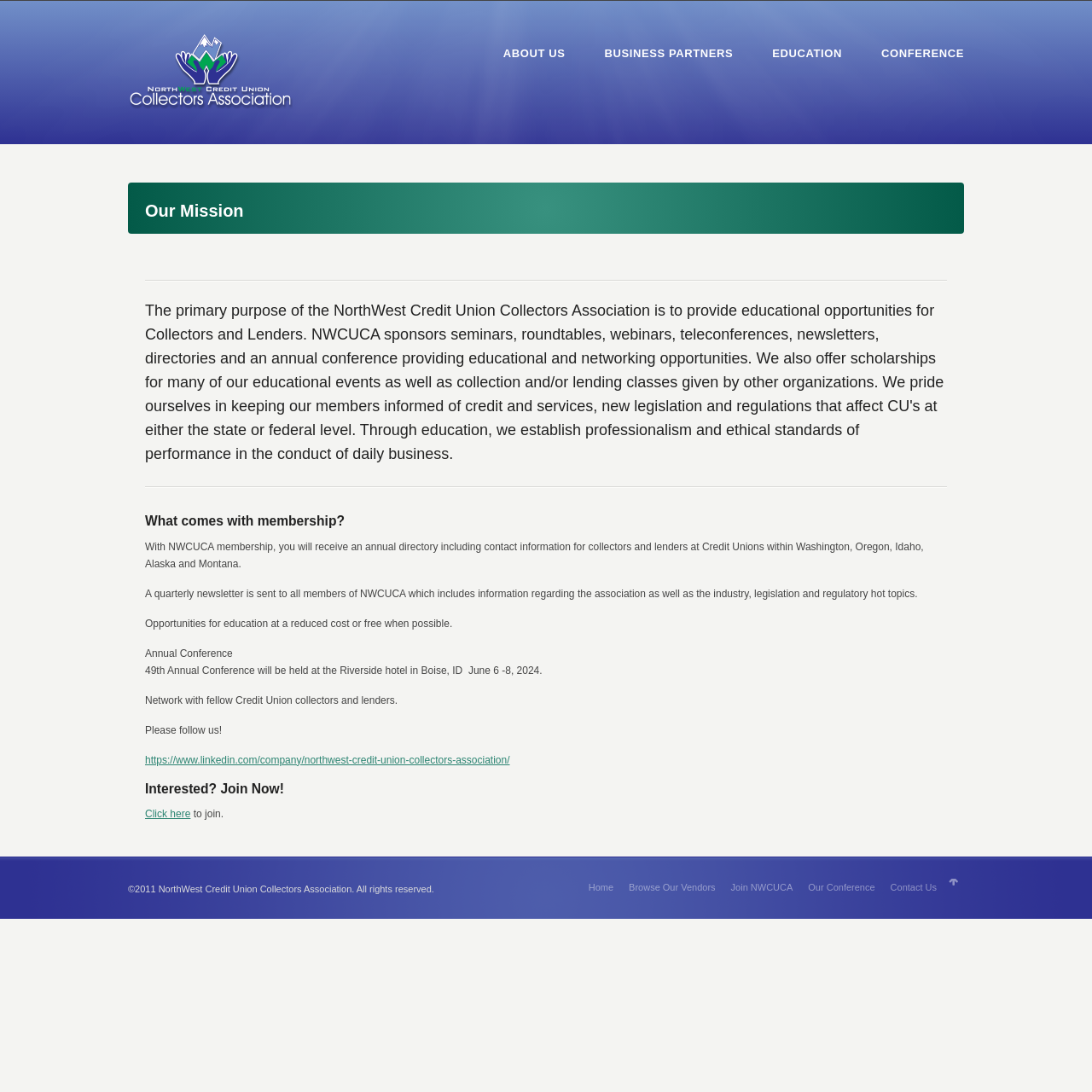Please respond to the question using a single word or phrase:
What is the copyright year of the webpage?

2011